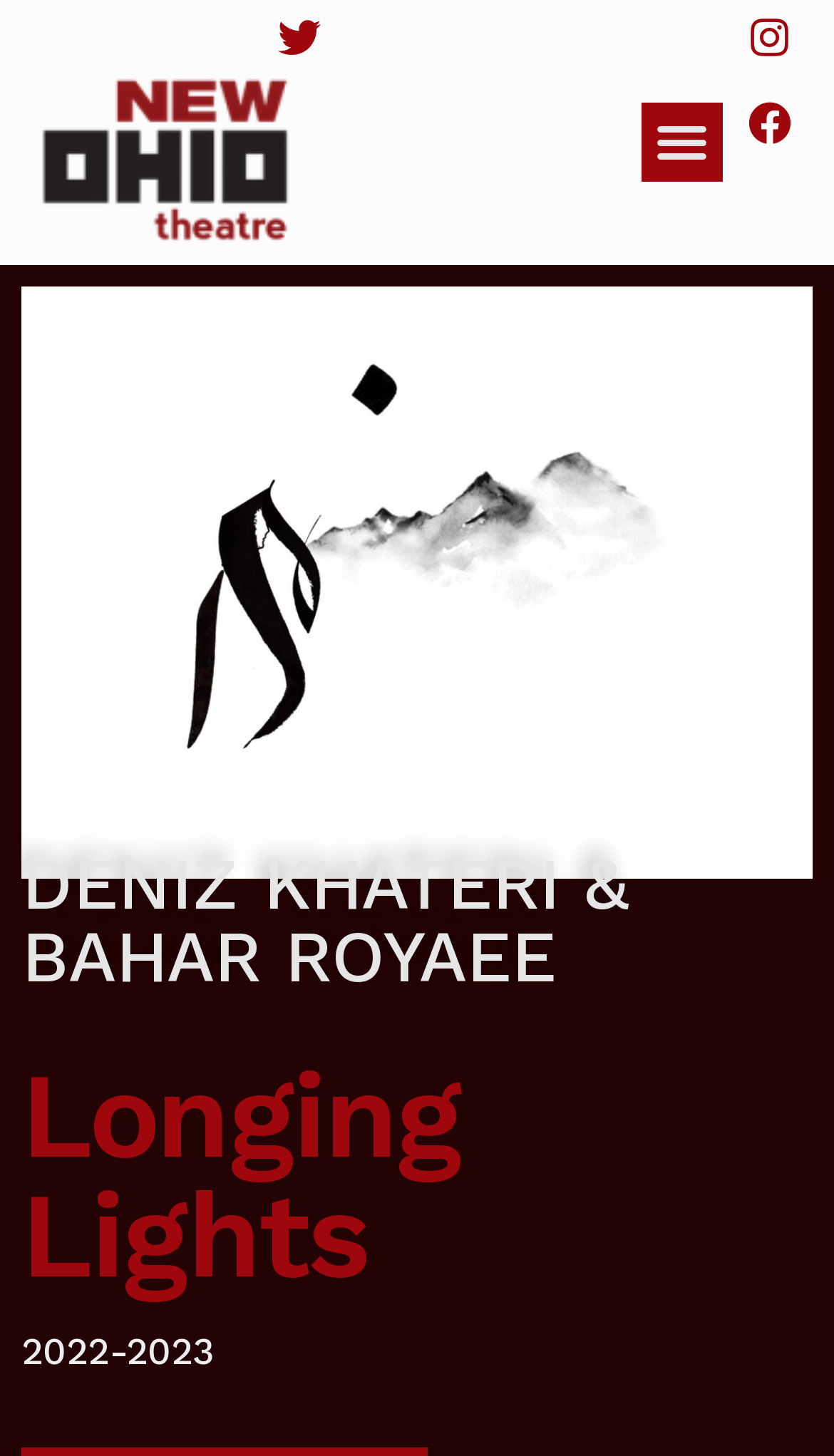With reference to the screenshot, provide a detailed response to the question below:
What is the year of the event?

I found the answer by looking at the bottom of the webpage, where there is a static text '2022-2023'.